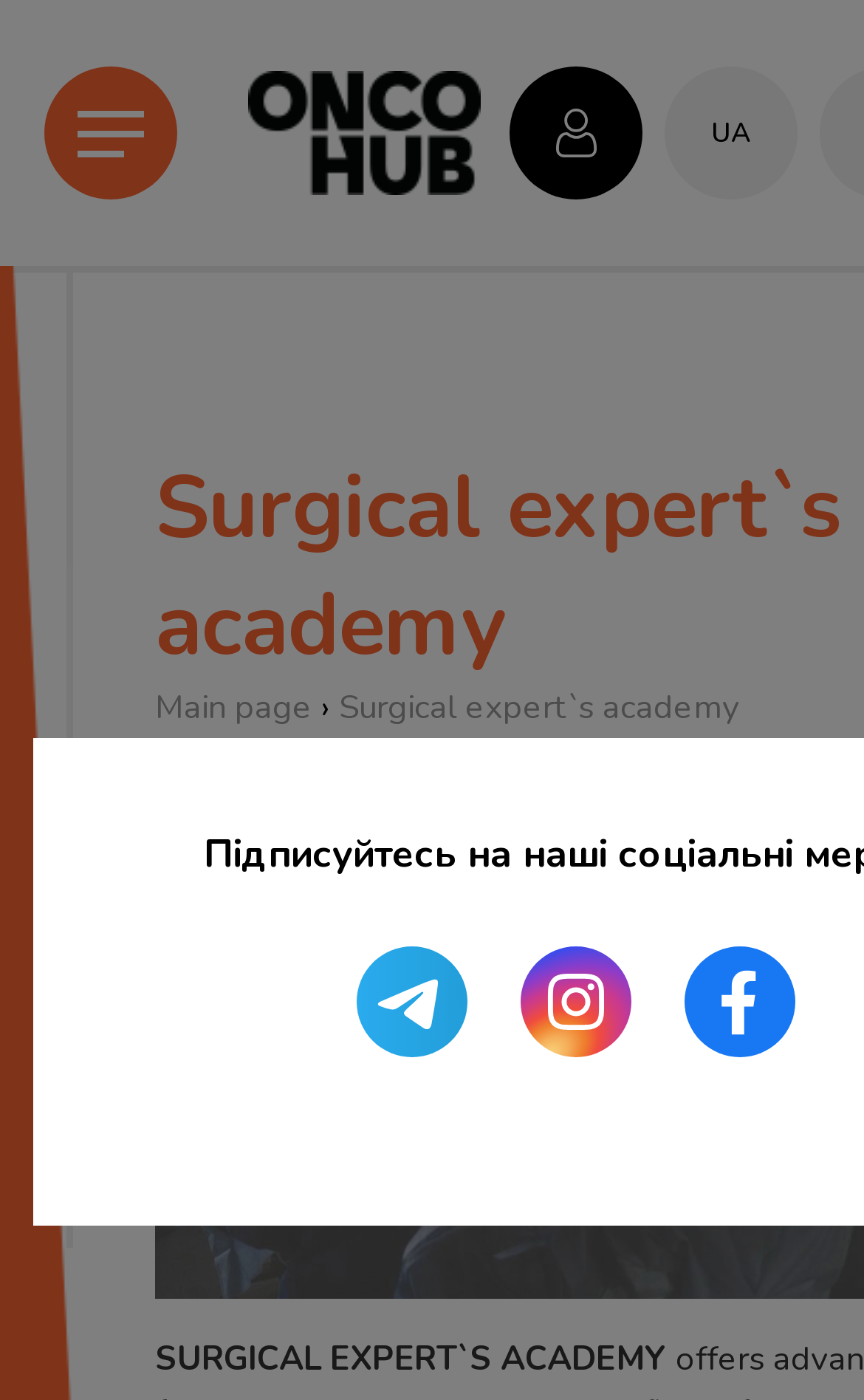Find the bounding box coordinates corresponding to the UI element with the description: "parent_node: UA". The coordinates should be formatted as [left, top, right, bottom], with values as floats between 0 and 1.

[0.59, 0.047, 0.744, 0.142]